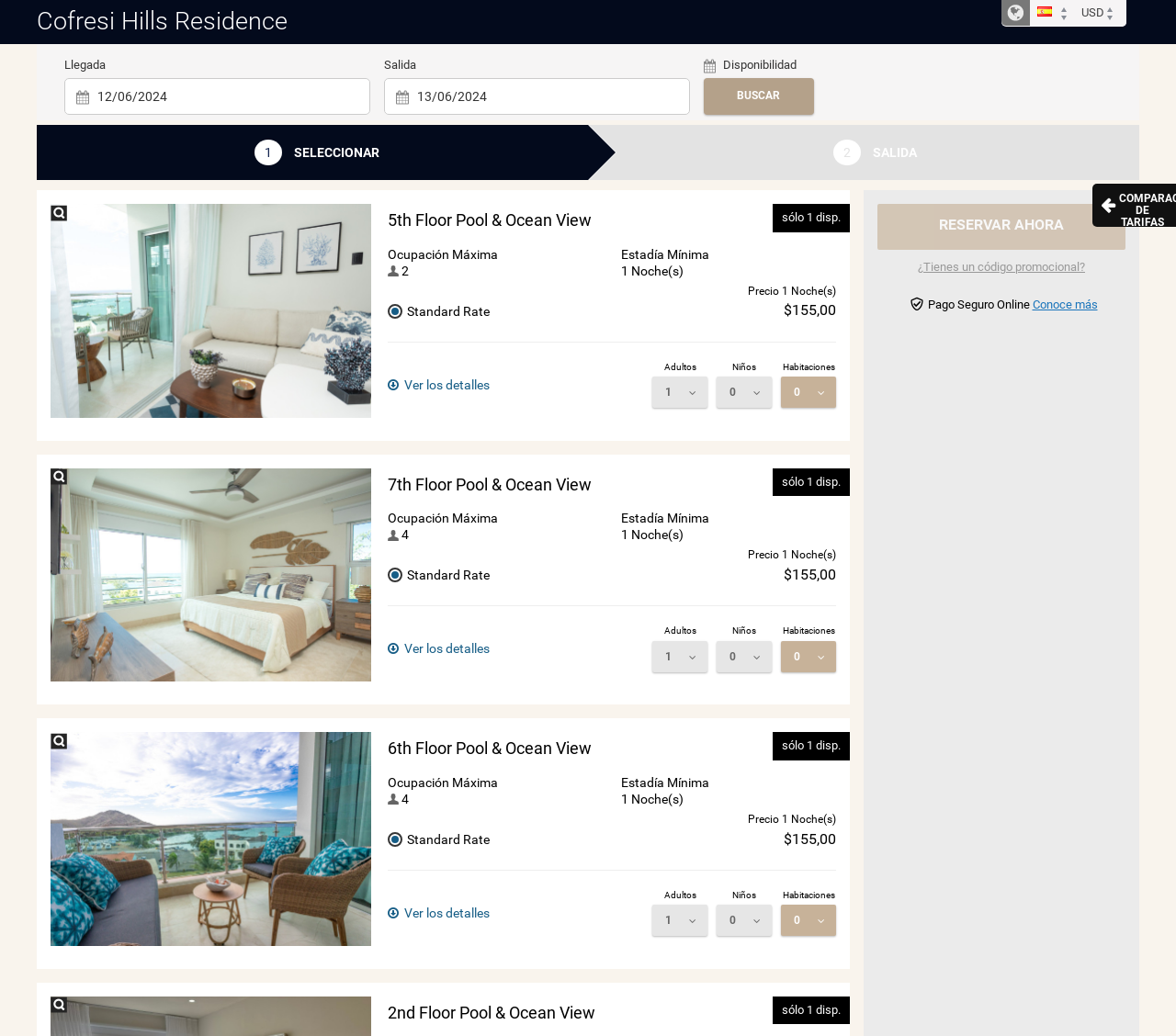What is the location of the accommodation?
We need a detailed and exhaustive answer to the question. Please elaborate.

I found the location of the accommodation by looking at the top of the webpage, where it says 'Cofresi Hills Residence - Puerto Plata, República Dominicana'.